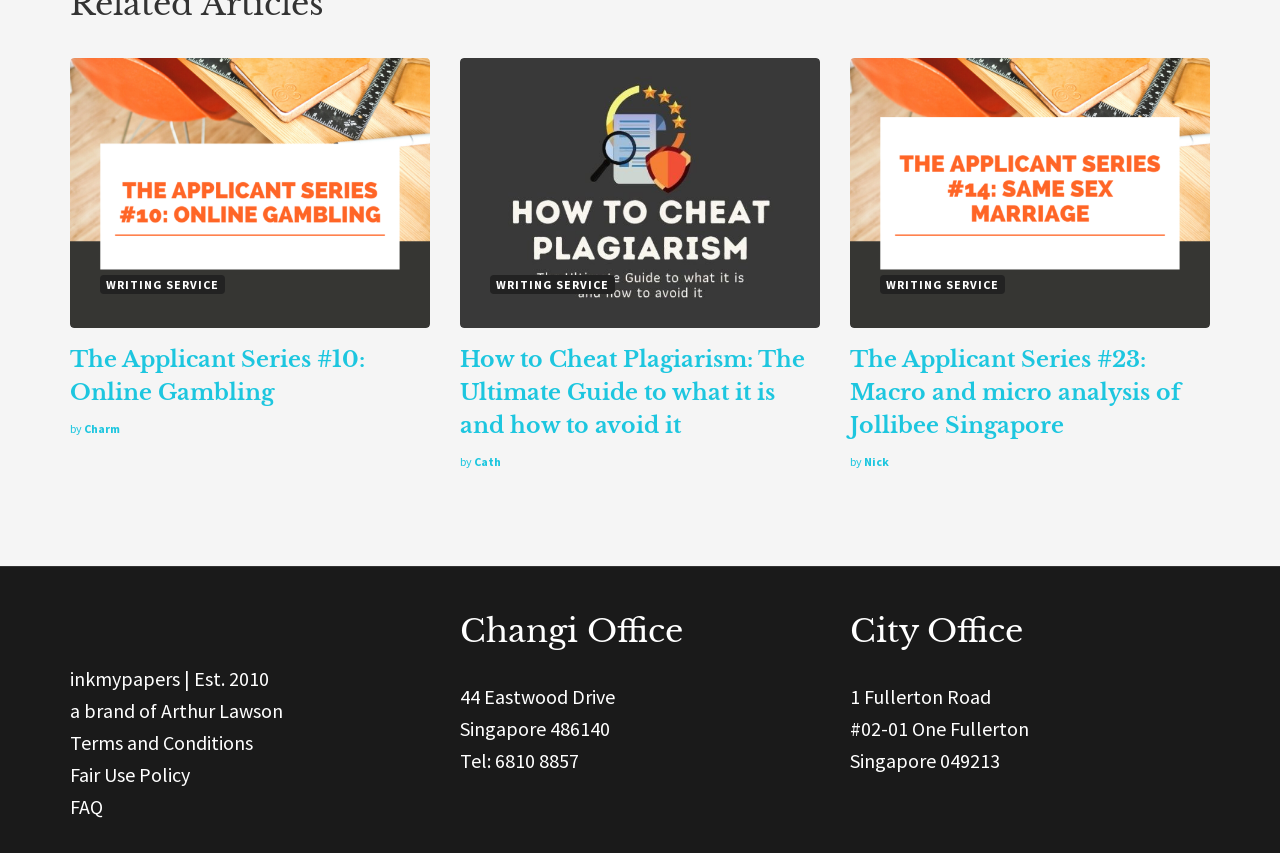Reply to the question with a brief word or phrase: What is the name of the writing service?

inkmypapers